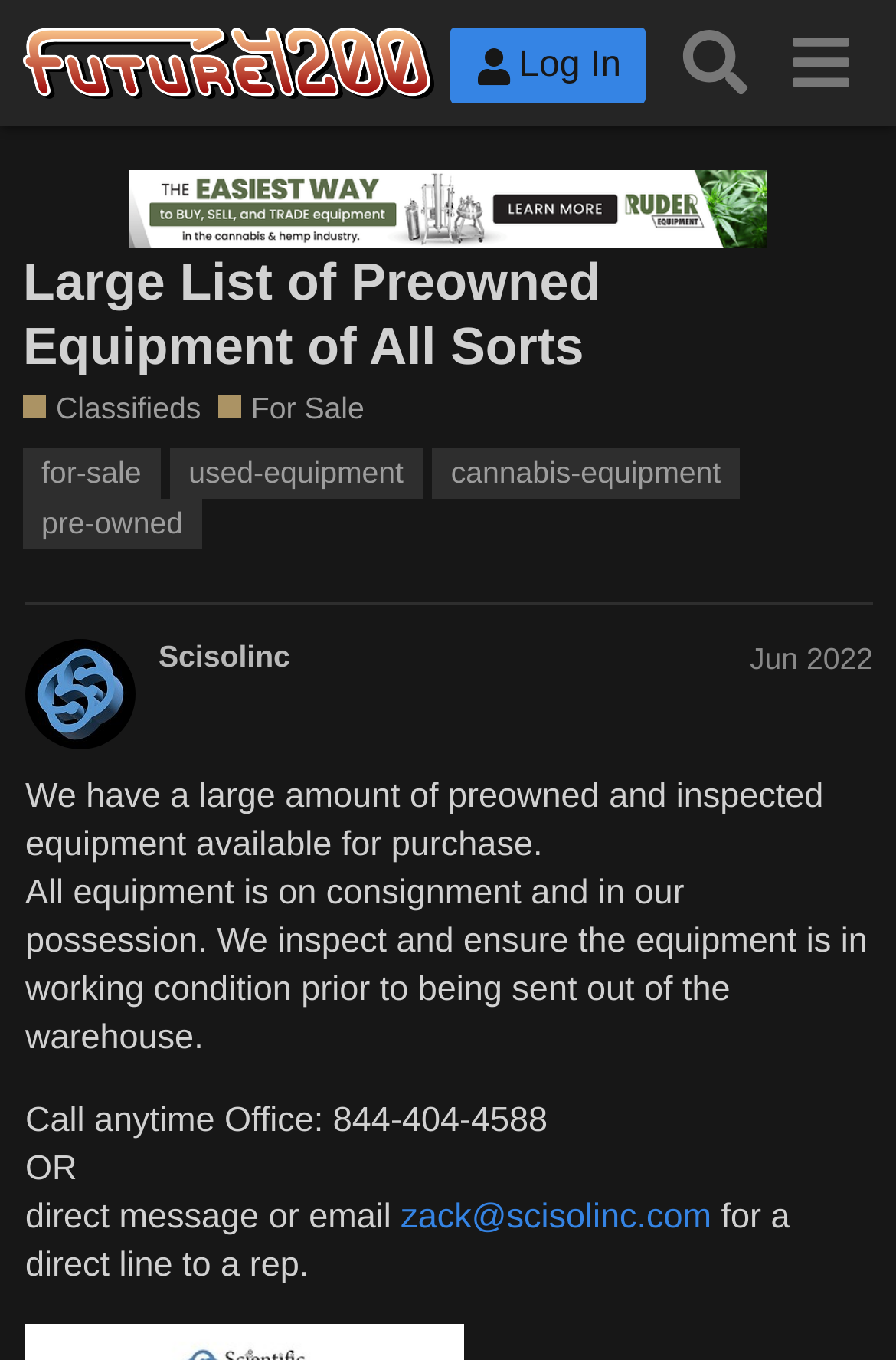Identify the bounding box coordinates for the region to click in order to carry out this instruction: "View classifieds". Provide the coordinates using four float numbers between 0 and 1, formatted as [left, top, right, bottom].

[0.026, 0.285, 0.224, 0.316]